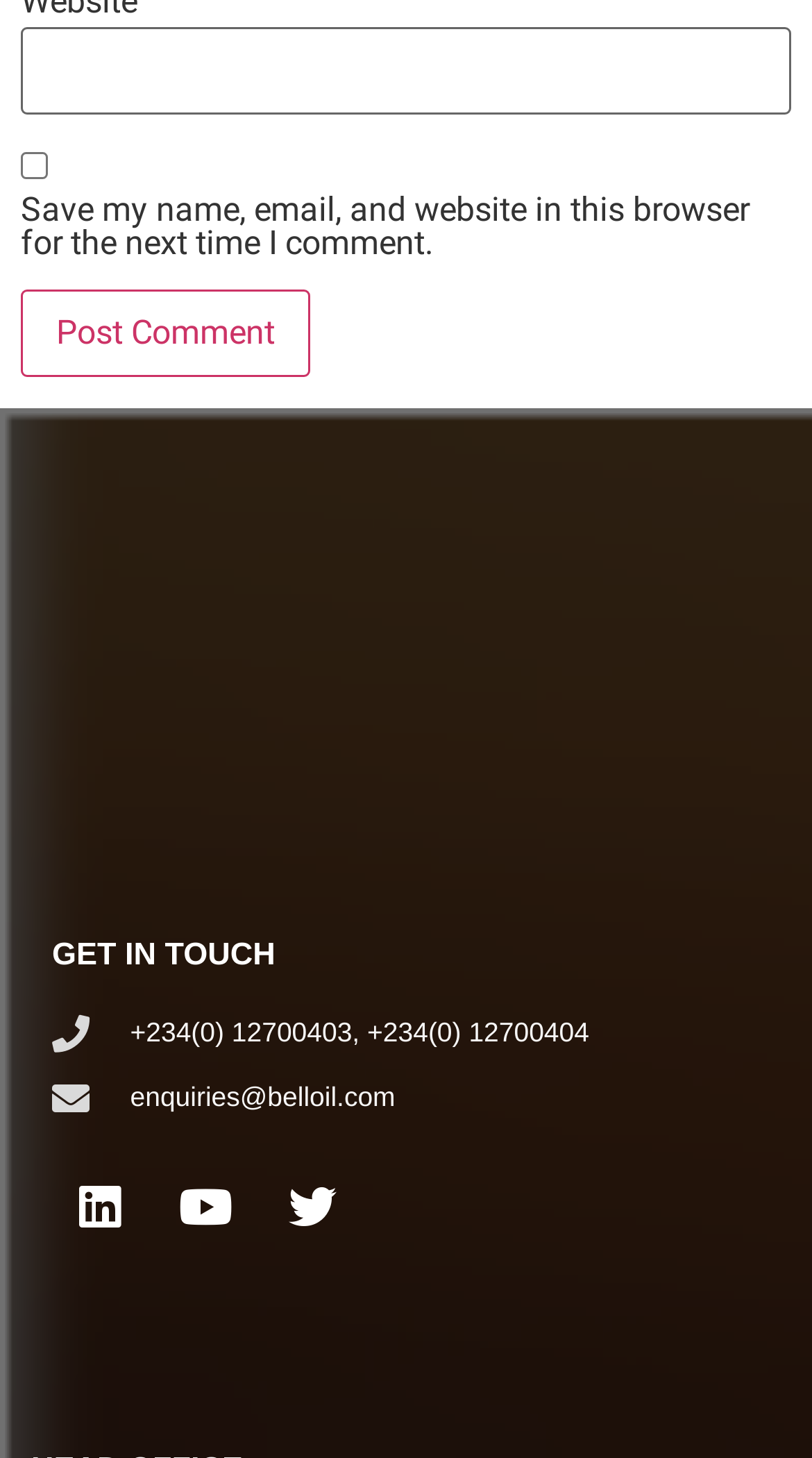Please provide a one-word or short phrase answer to the question:
What is the text of the heading above the contact information?

GET IN TOUCH